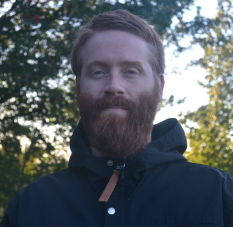What color is the man's jacket?
Answer with a single word or phrase, using the screenshot for reference.

Black